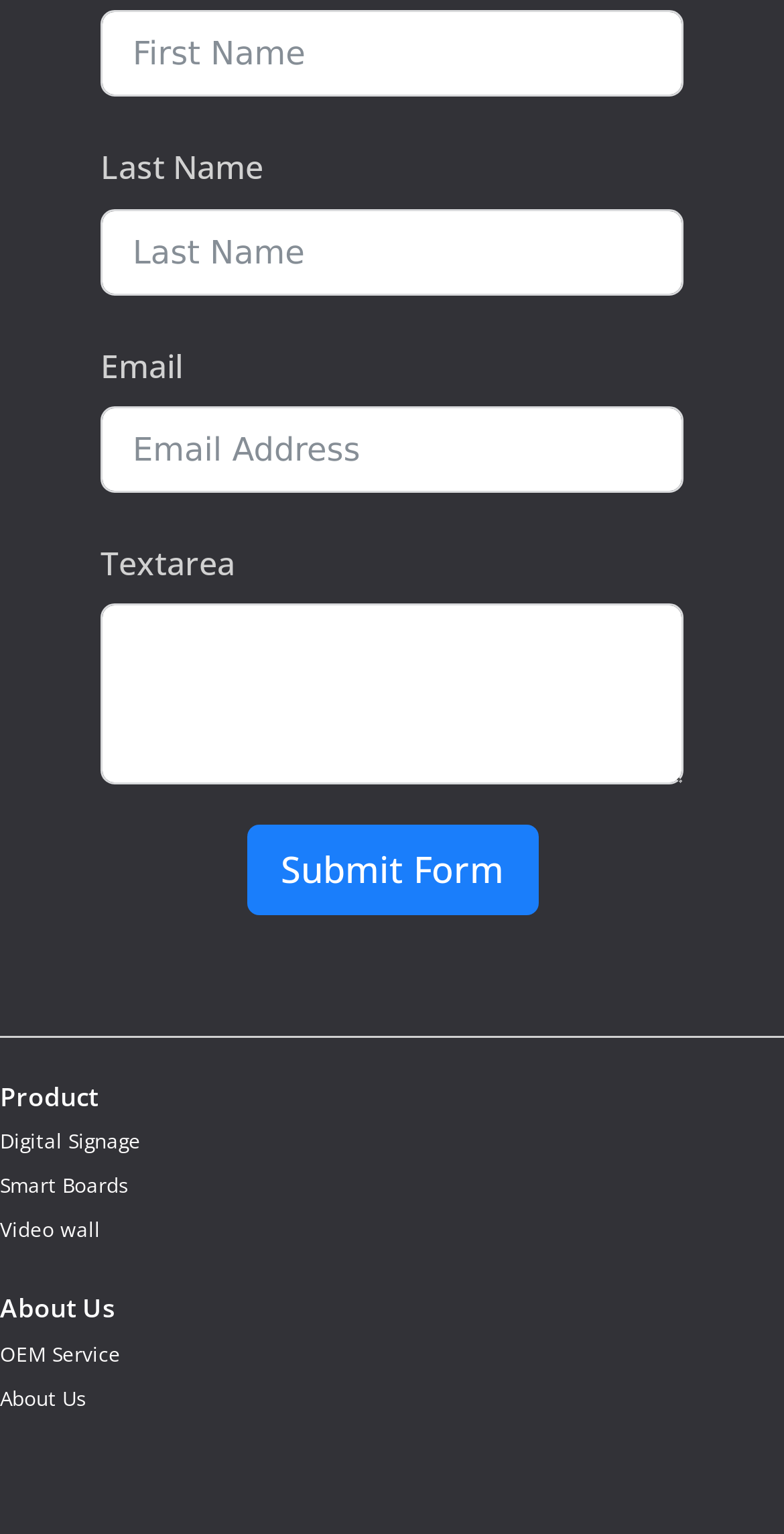Please specify the bounding box coordinates of the element that should be clicked to execute the given instruction: 'Click on Product'. Ensure the coordinates are four float numbers between 0 and 1, expressed as [left, top, right, bottom].

[0.0, 0.703, 1.0, 0.728]